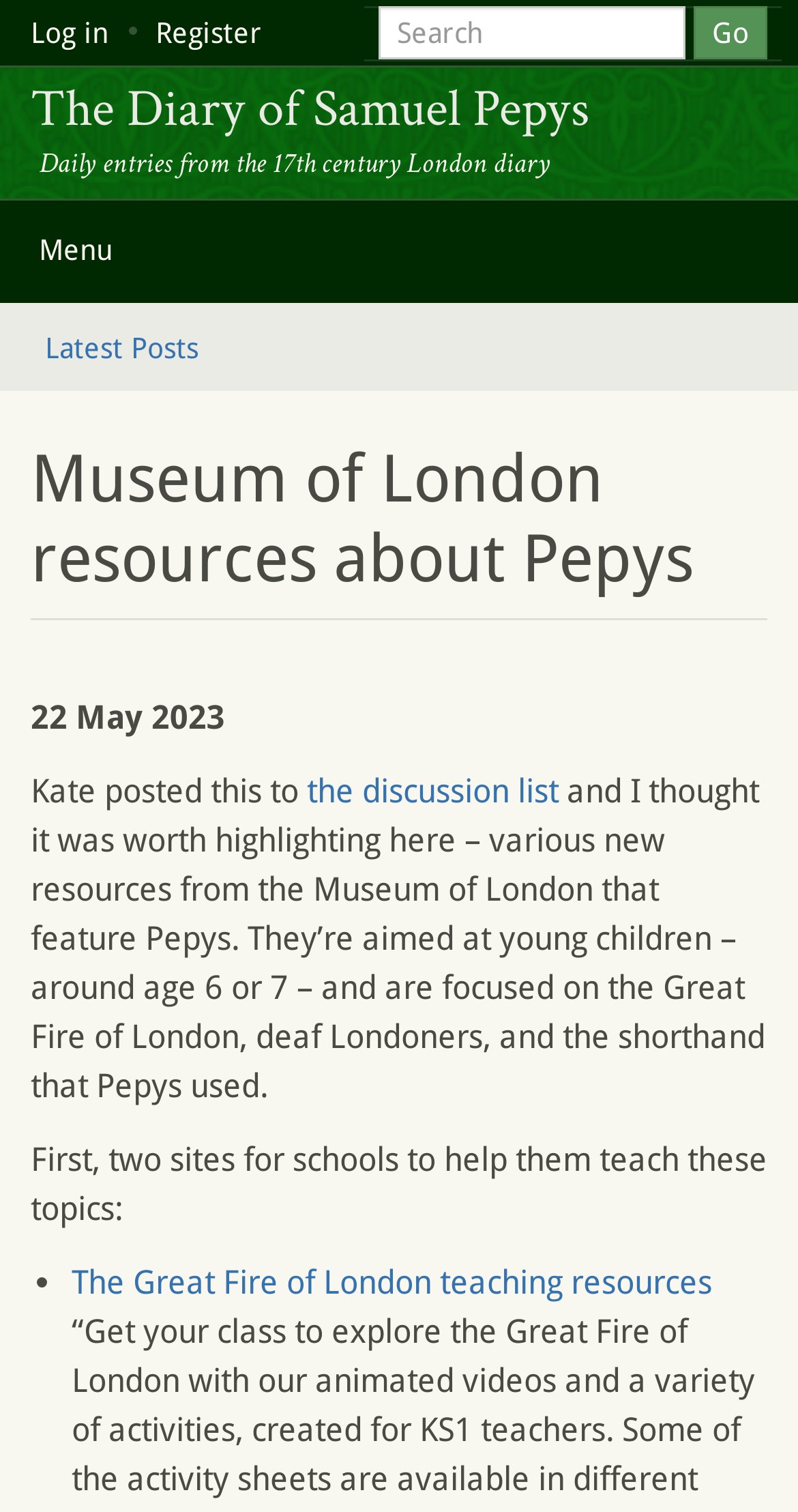What is the focus of the new resources?
Using the image, give a concise answer in the form of a single word or short phrase.

Great Fire of London, deaf Londoners, shorthand